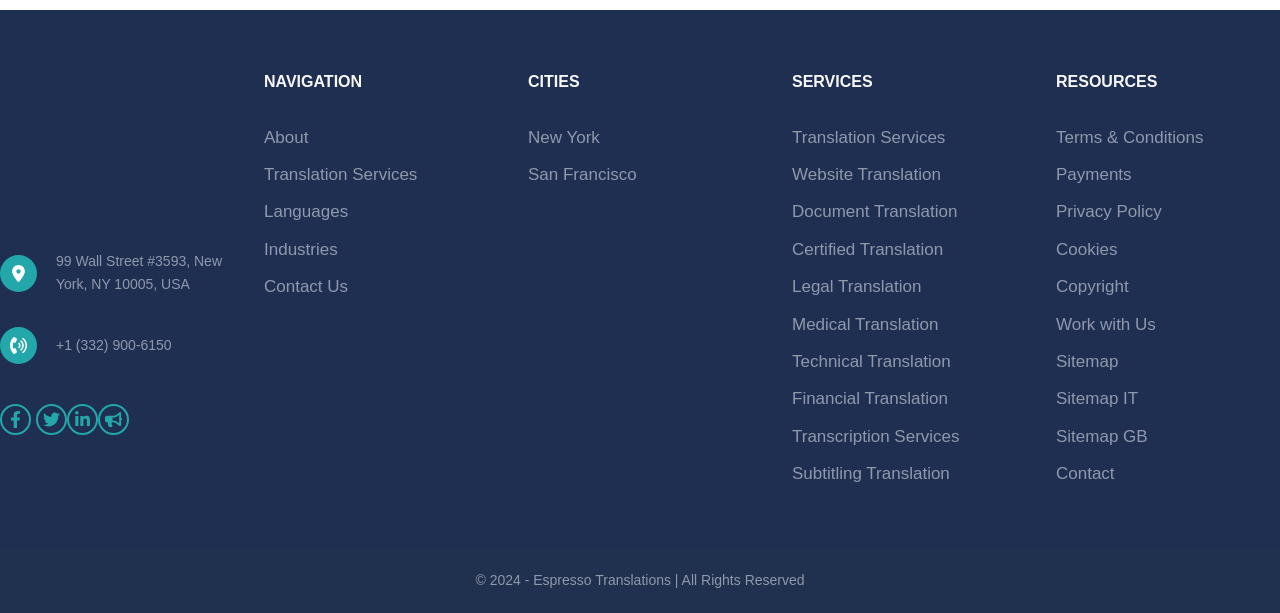Please determine the bounding box coordinates of the element's region to click in order to carry out the following instruction: "check out Meet A Bride". The coordinates should be four float numbers between 0 and 1, i.e., [left, top, right, bottom].

None